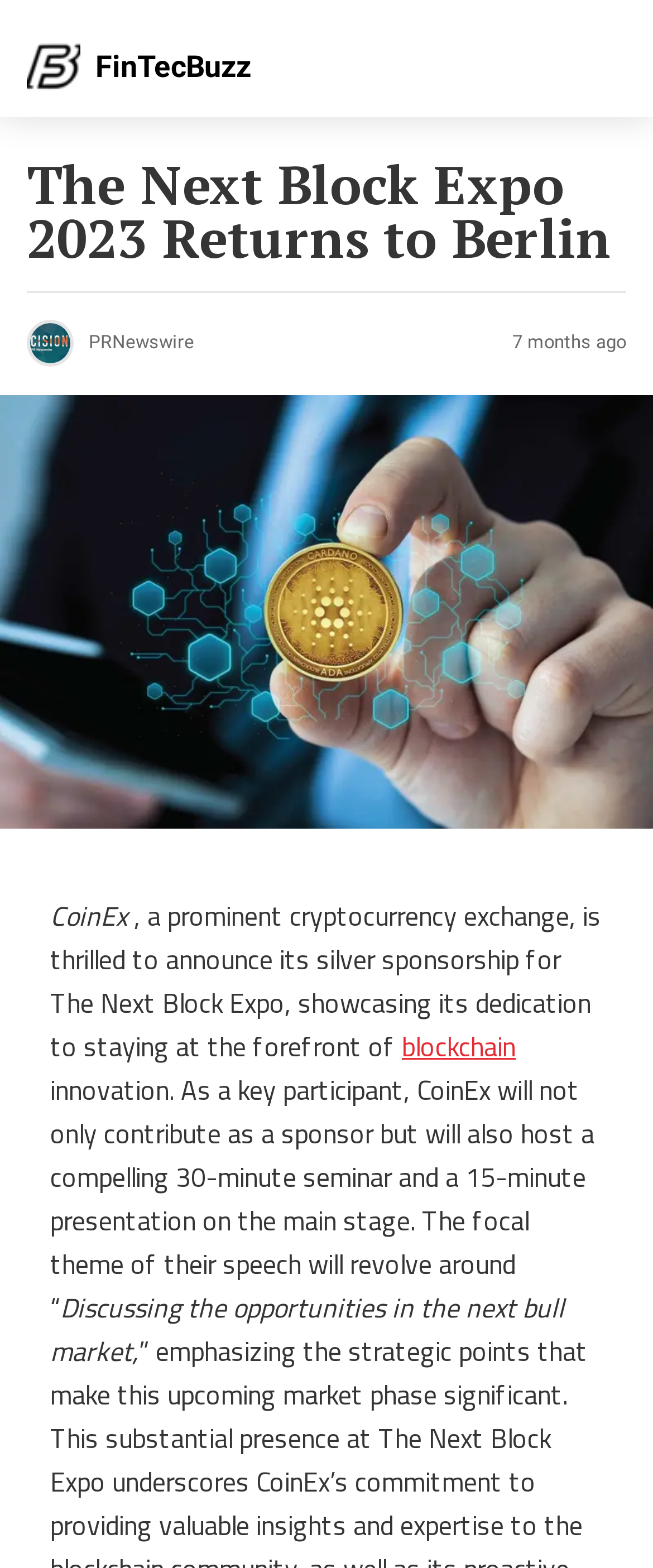Answer the following inquiry with a single word or phrase:
What is the theme of CoinEx's speech?

Bull market